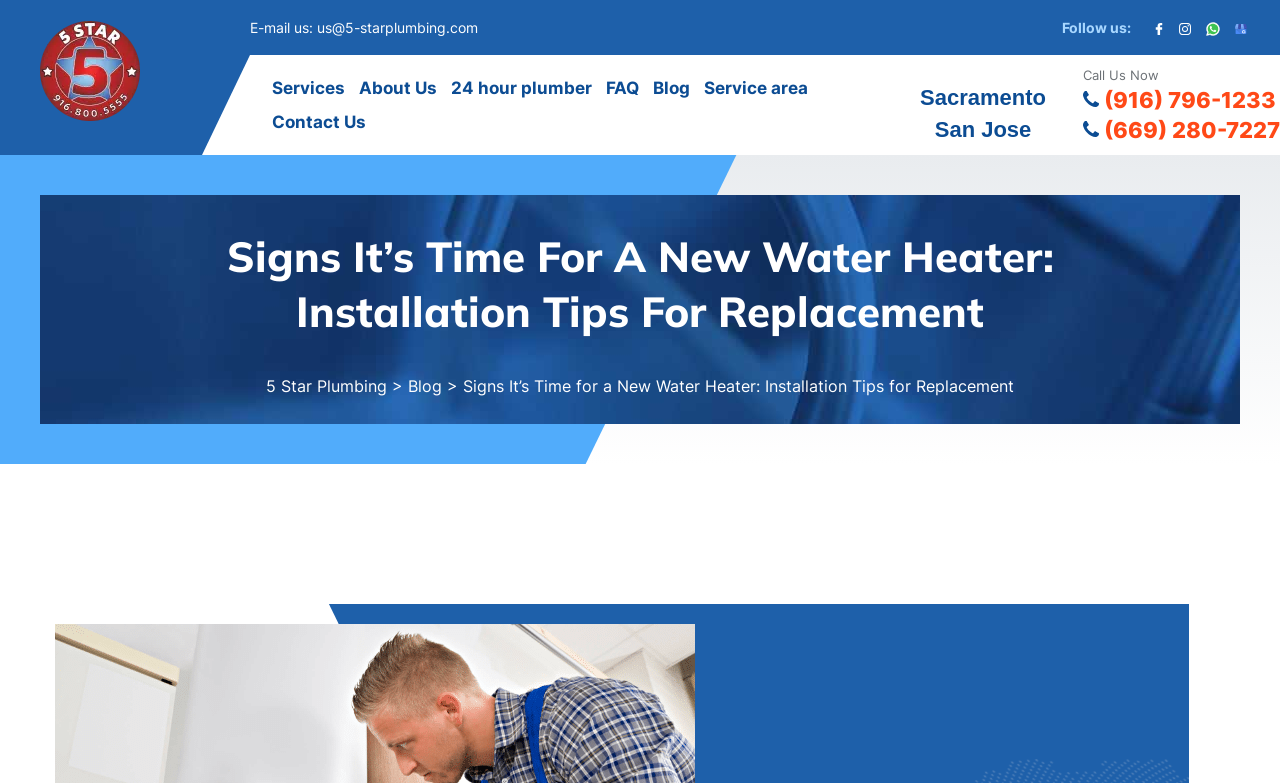Identify the bounding box coordinates for the element you need to click to achieve the following task: "View our Google Business Profile". The coordinates must be four float values ranging from 0 to 1, formatted as [left, top, right, bottom].

[0.959, 0.02, 0.98, 0.052]